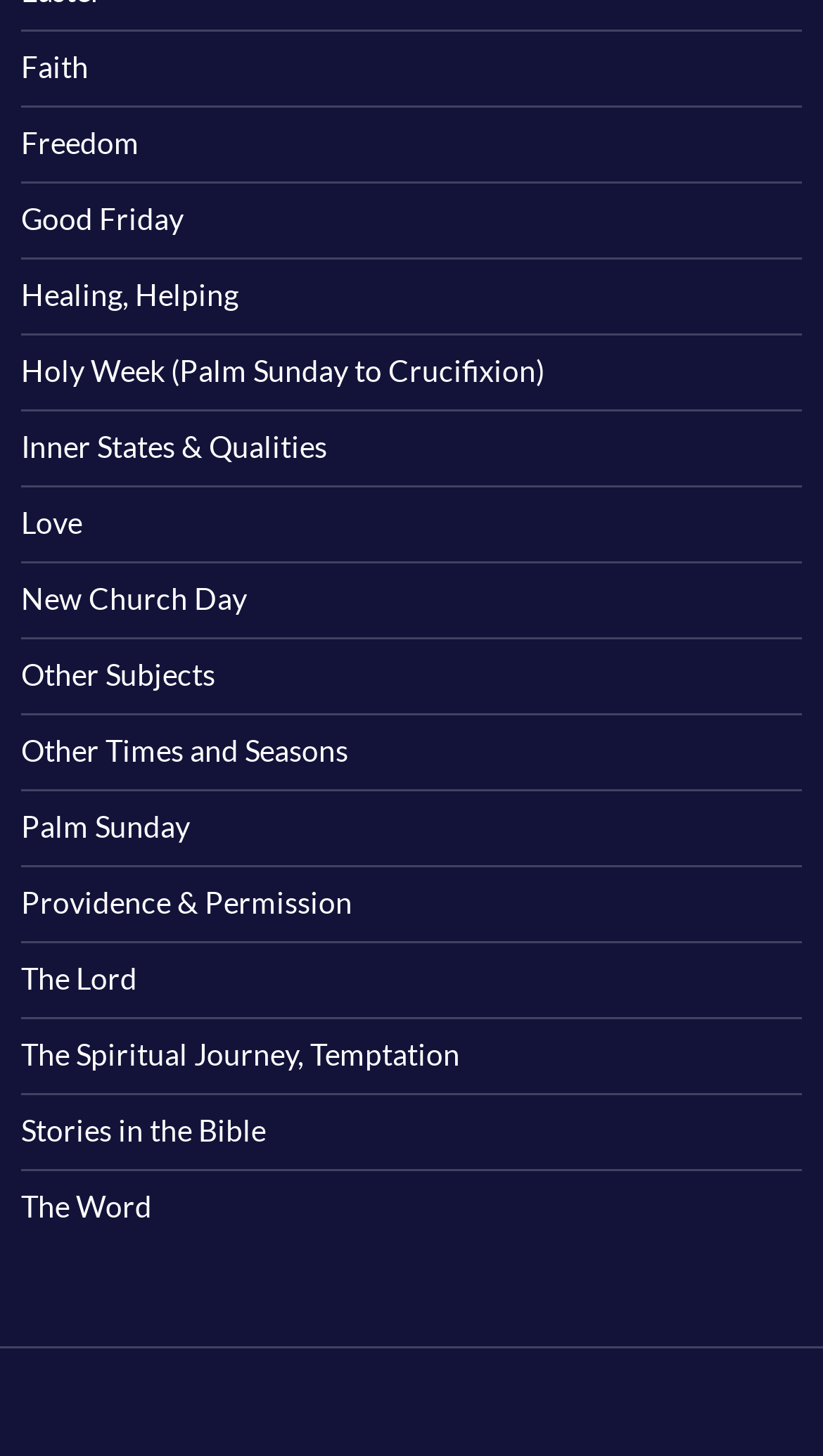For the element described, predict the bounding box coordinates as (top-left x, top-left y, bottom-right x, bottom-right y). All values should be between 0 and 1. Element description: Palm Sunday

[0.026, 0.555, 0.231, 0.58]